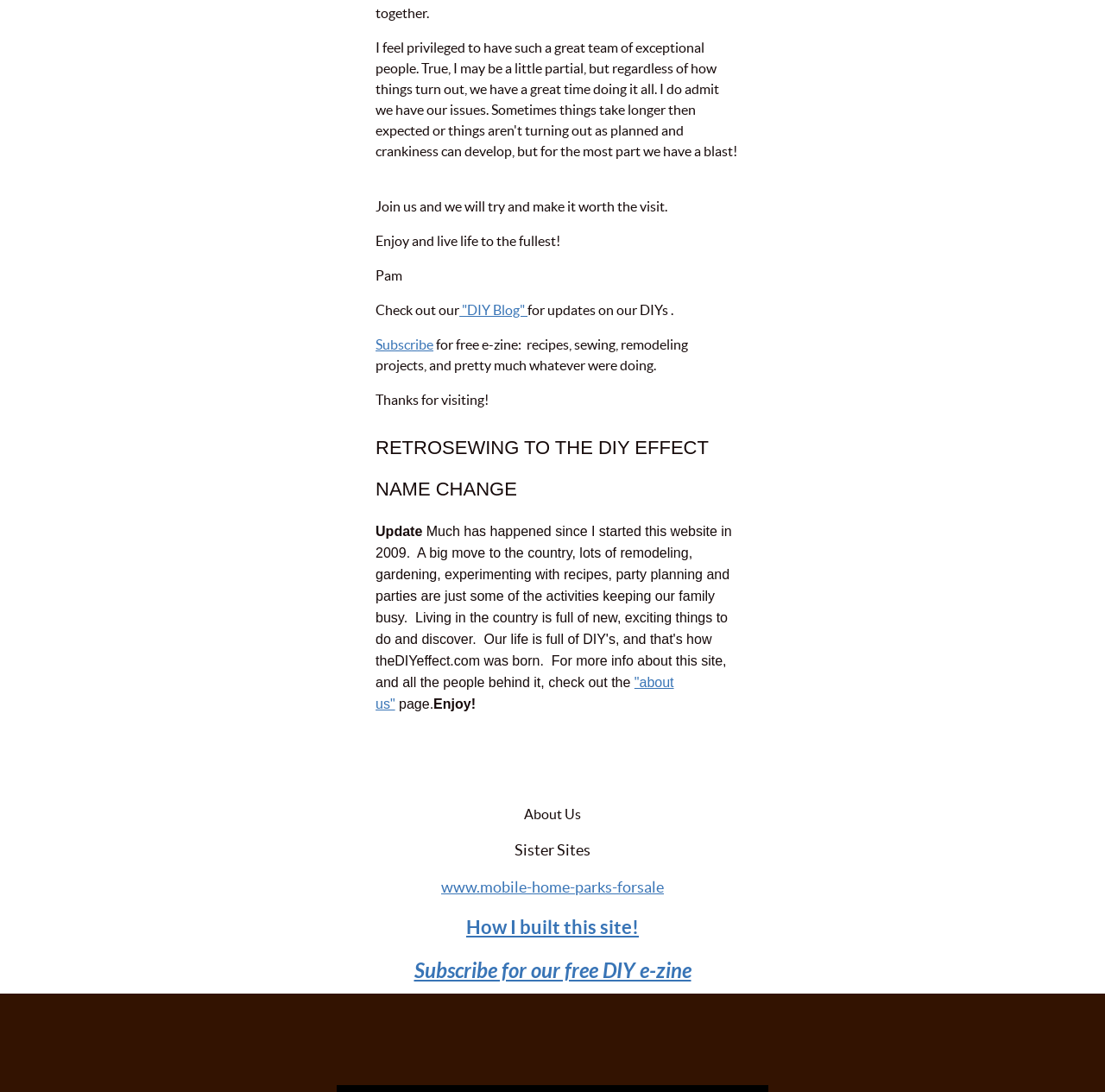Using the provided element description: "How I built this site!", identify the bounding box coordinates. The coordinates should be four floats between 0 and 1 in the order [left, top, right, bottom].

[0.422, 0.838, 0.578, 0.858]